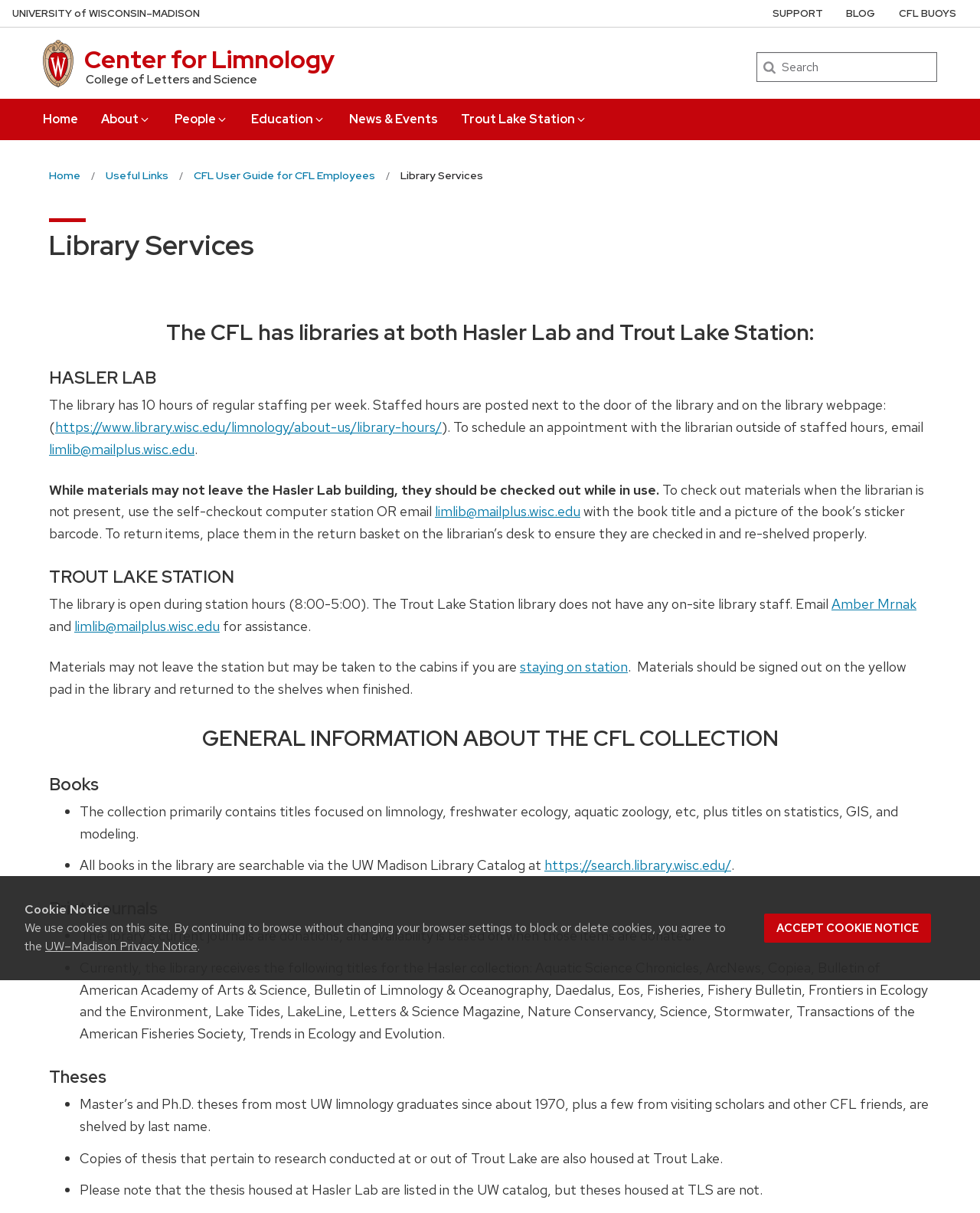What is the email address to schedule an appointment with the librarian?
Based on the image, answer the question with a single word or brief phrase.

limlib@mailplus.wisc.edu